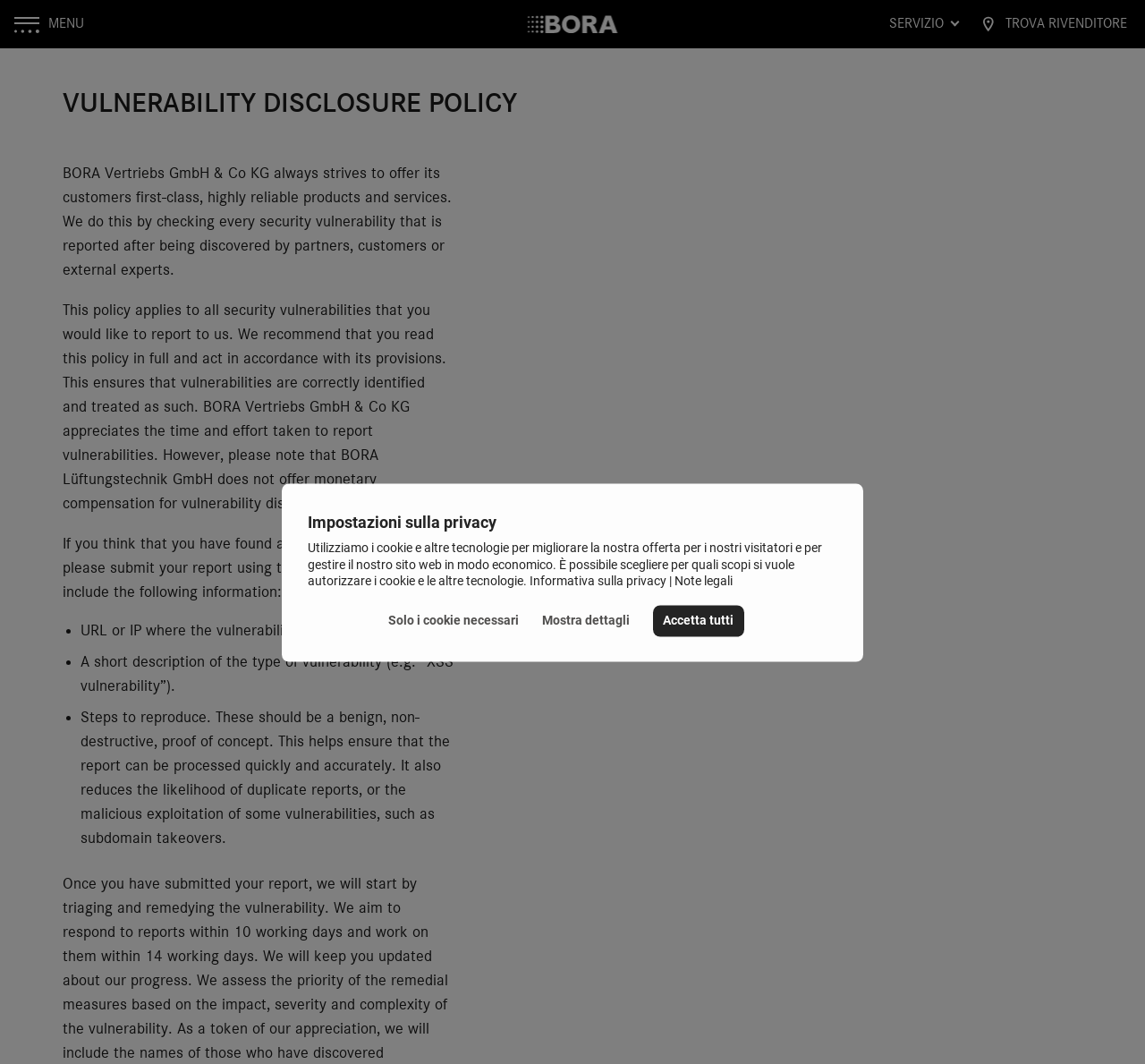Please give a concise answer to this question using a single word or phrase: 
What is the purpose of the 'Vulnerability Disclosure Policy'?

Report security vulnerabilities